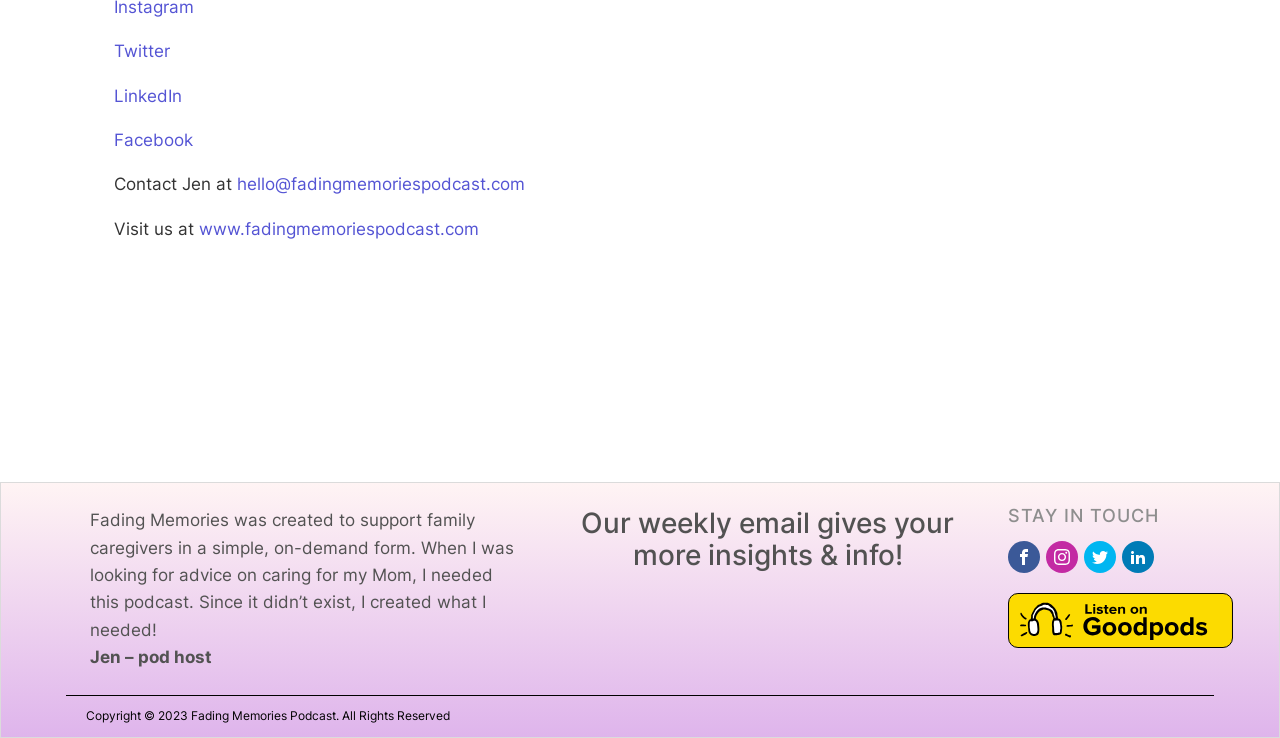Please find the bounding box coordinates of the section that needs to be clicked to achieve this instruction: "Contact Jen via email".

[0.185, 0.236, 0.41, 0.263]